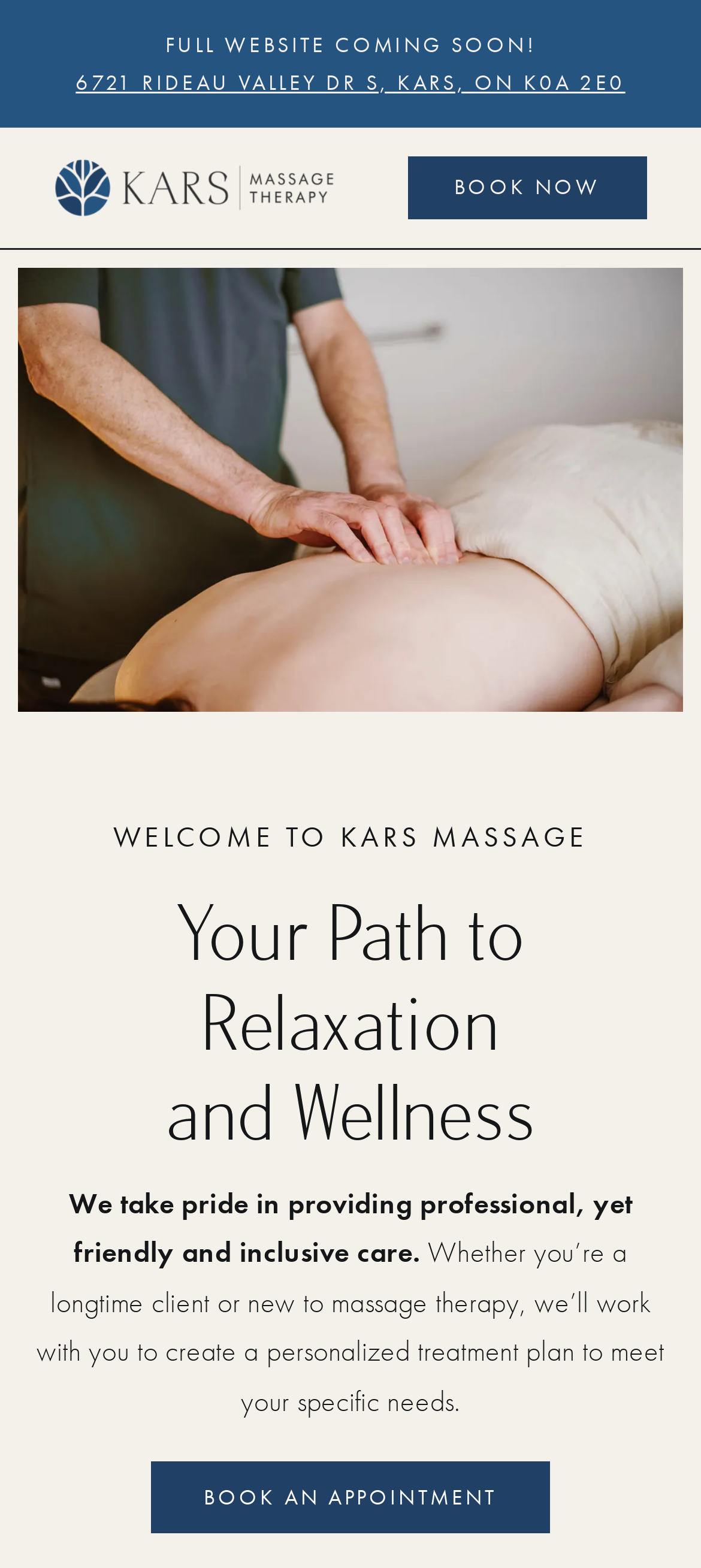What is the current status of the full website?
Please use the image to provide a one-word or short phrase answer.

Coming soon